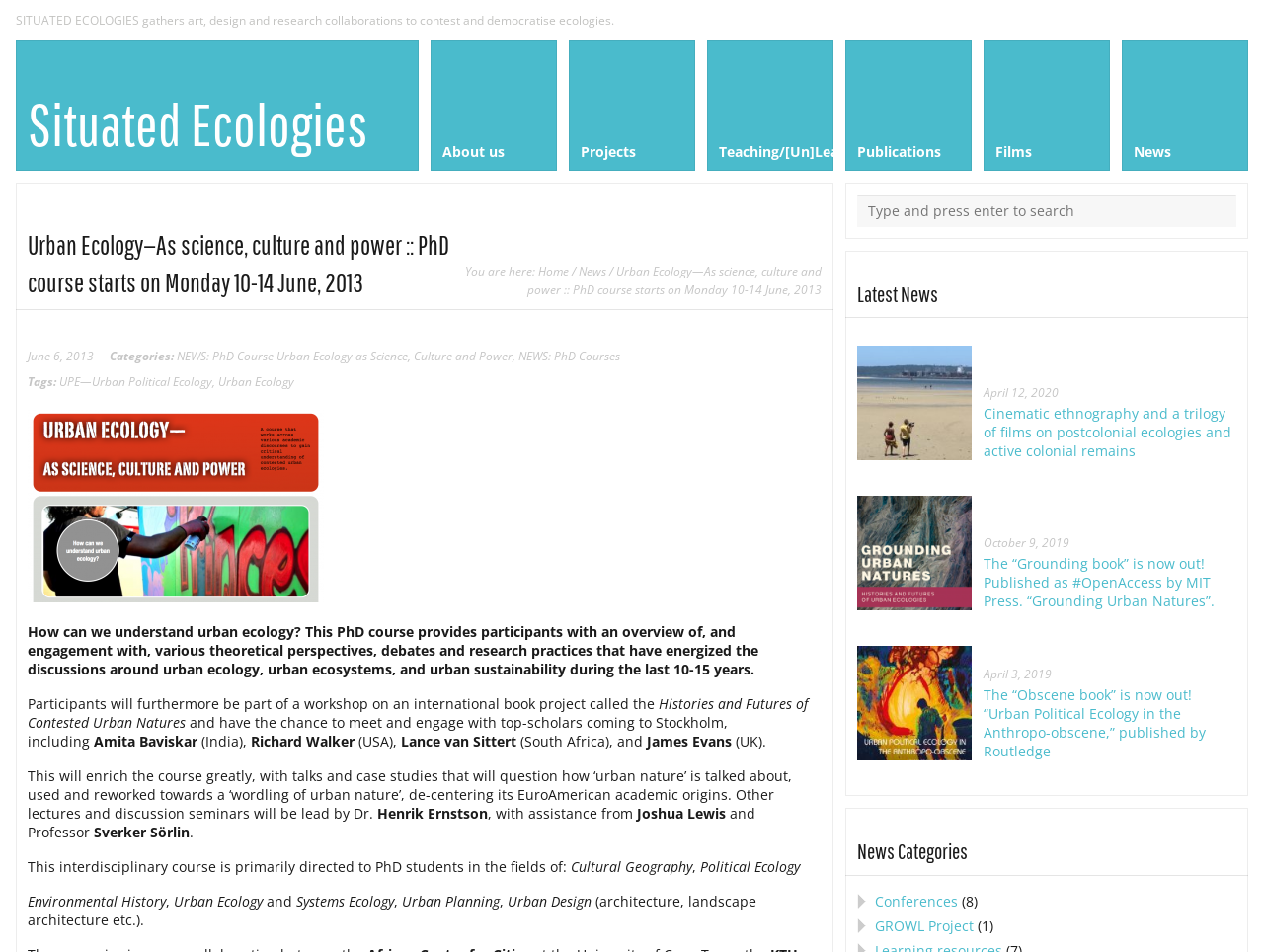Locate the bounding box coordinates of the element's region that should be clicked to carry out the following instruction: "Read the latest news". The coordinates need to be four float numbers between 0 and 1, i.e., [left, top, right, bottom].

[0.678, 0.296, 0.742, 0.322]